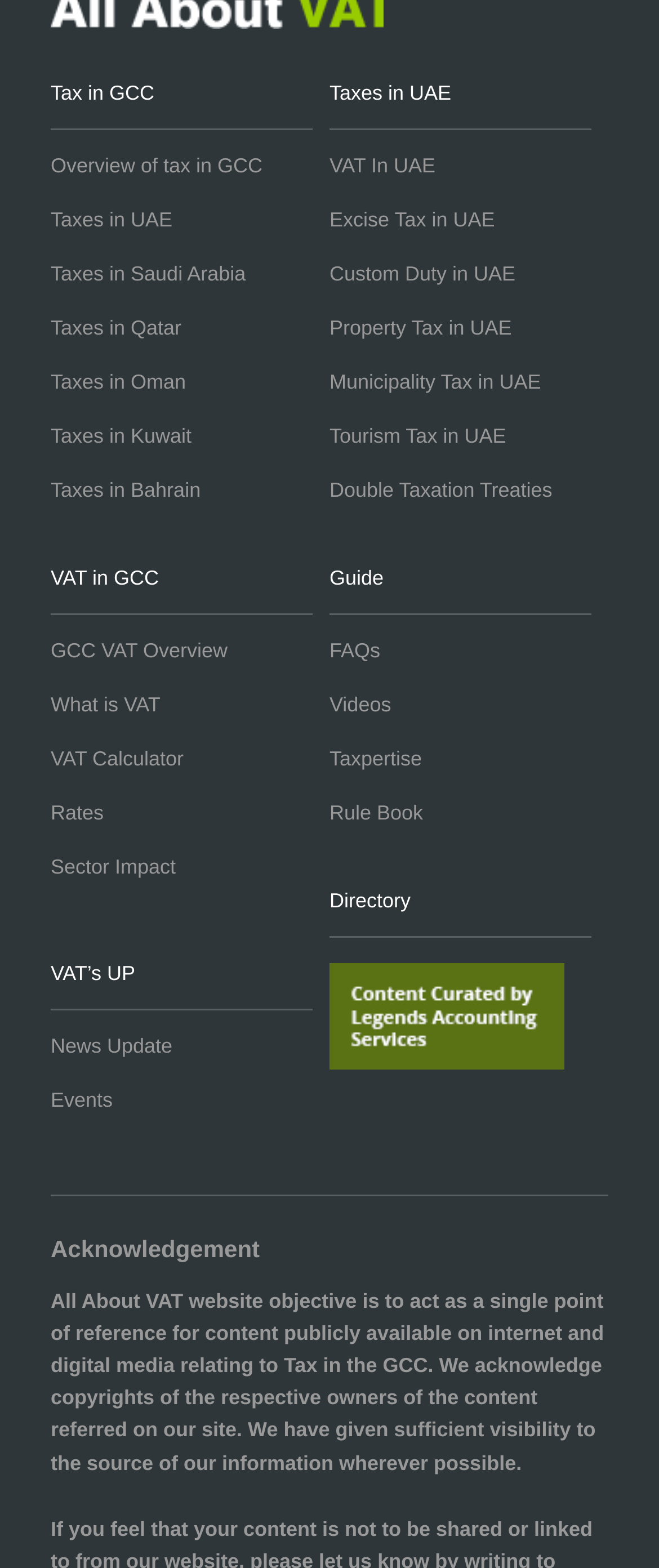Please determine the bounding box coordinates for the element that should be clicked to follow these instructions: "Visit Medicare Supplemental Insurance Plans".

None